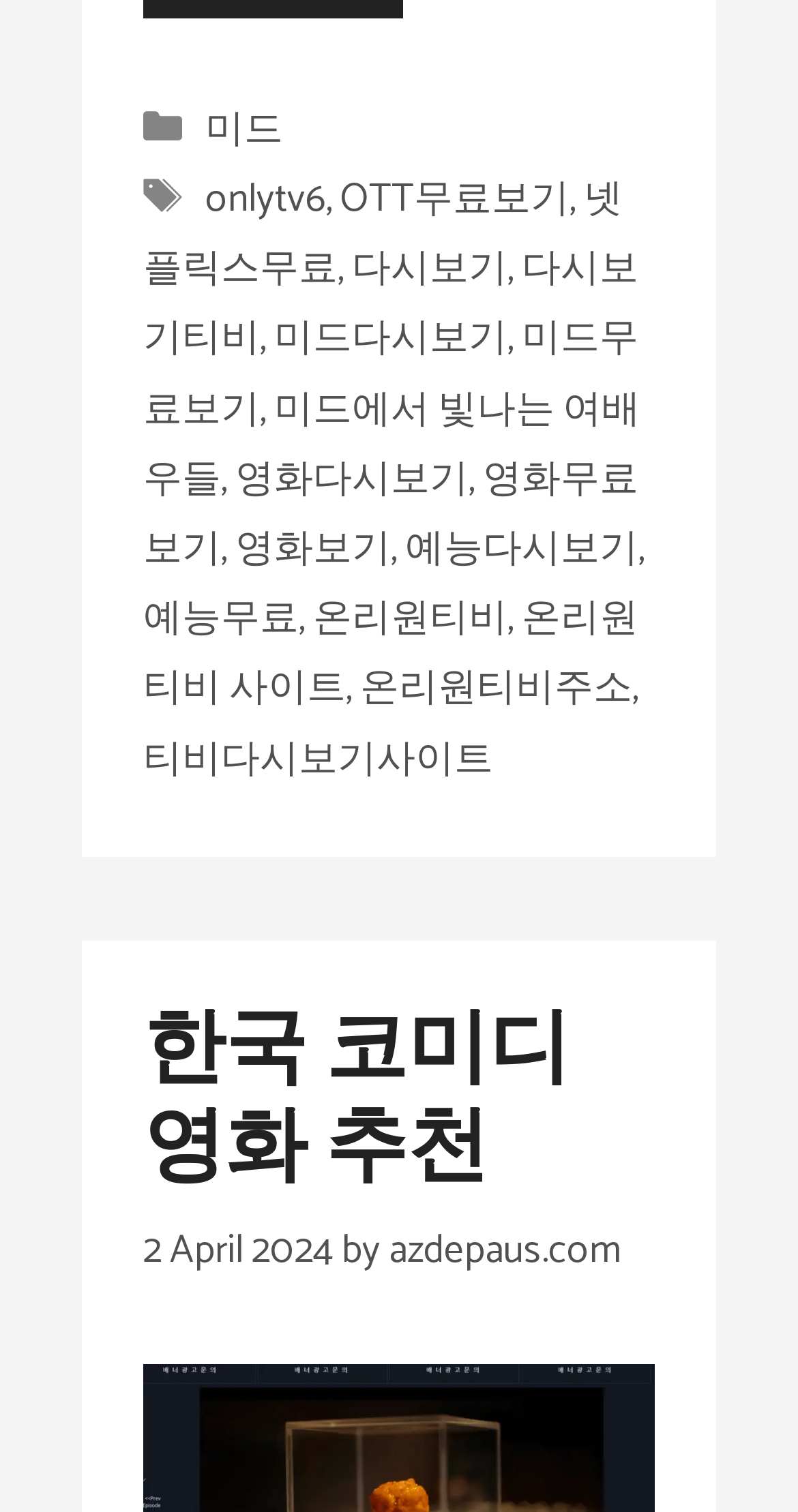Locate the bounding box coordinates of the area where you should click to accomplish the instruction: "Check the website of 'azdepaus.com'".

[0.487, 0.806, 0.777, 0.848]